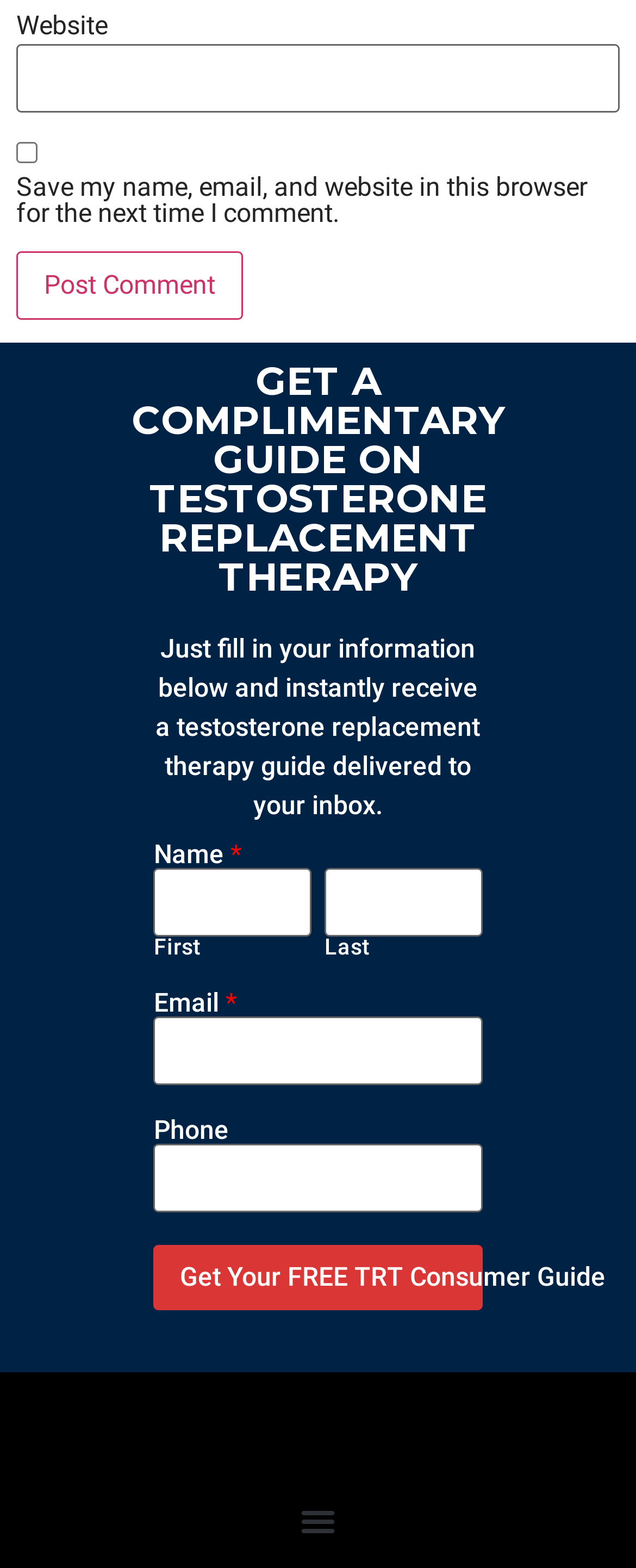What is the required information to submit the form?
Look at the webpage screenshot and answer the question with a detailed explanation.

The form has several input fields, including name, email, and phone number. However, only the name and email fields are marked as required, indicated by an asterisk (*) symbol.